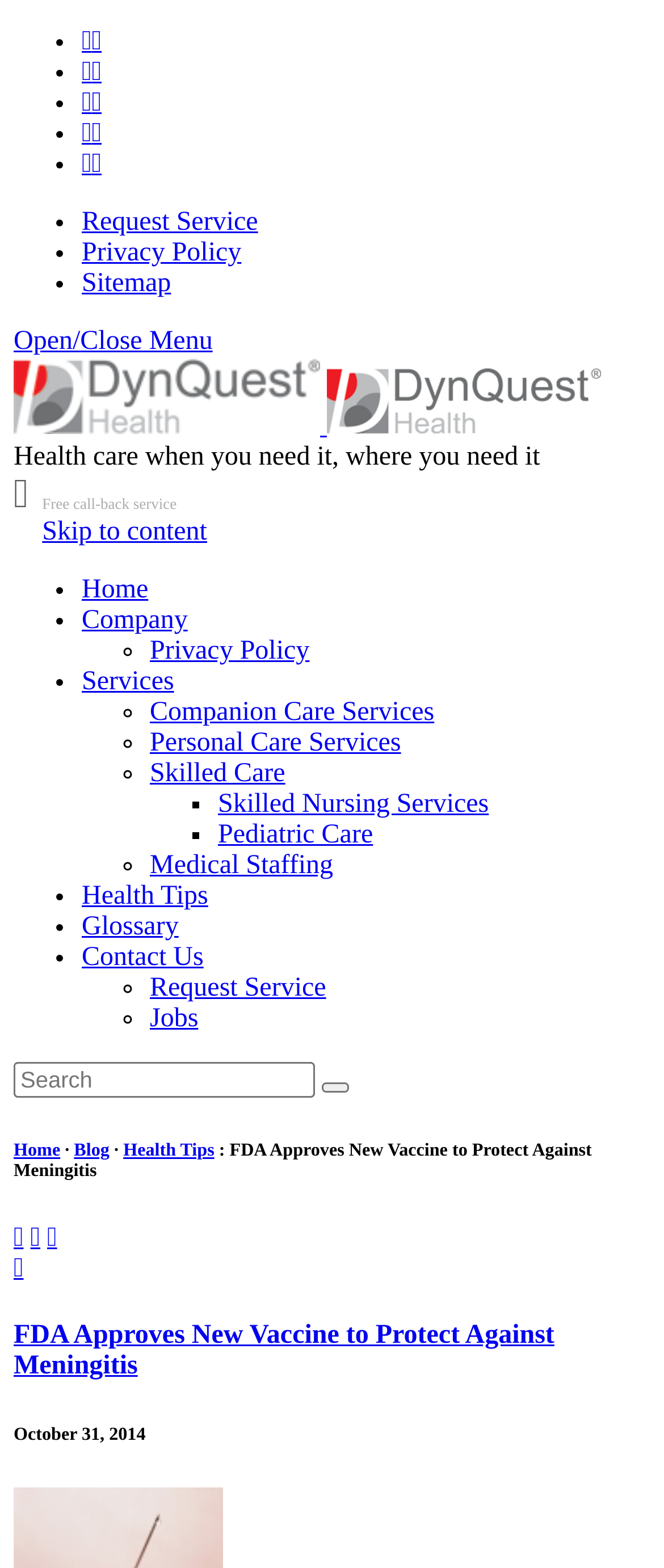Please predict the bounding box coordinates of the element's region where a click is necessary to complete the following instruction: "Like the post by behrman". The coordinates should be represented by four float numbers between 0 and 1, i.e., [left, top, right, bottom].

None